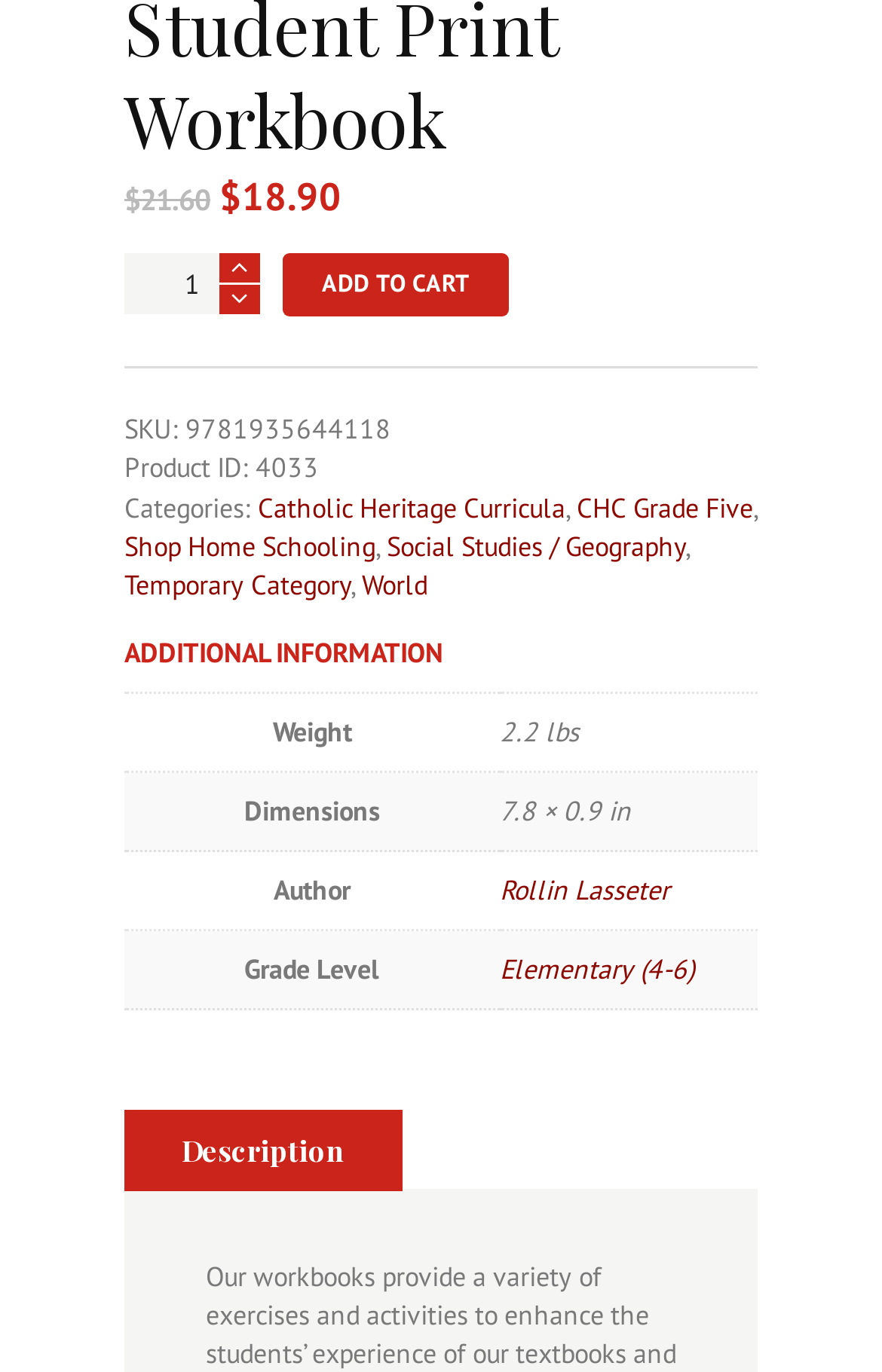Provide the bounding box coordinates for the UI element described in this sentence: "CHC Grade Five". The coordinates should be four float values between 0 and 1, i.e., [left, top, right, bottom].

[0.654, 0.357, 0.854, 0.381]